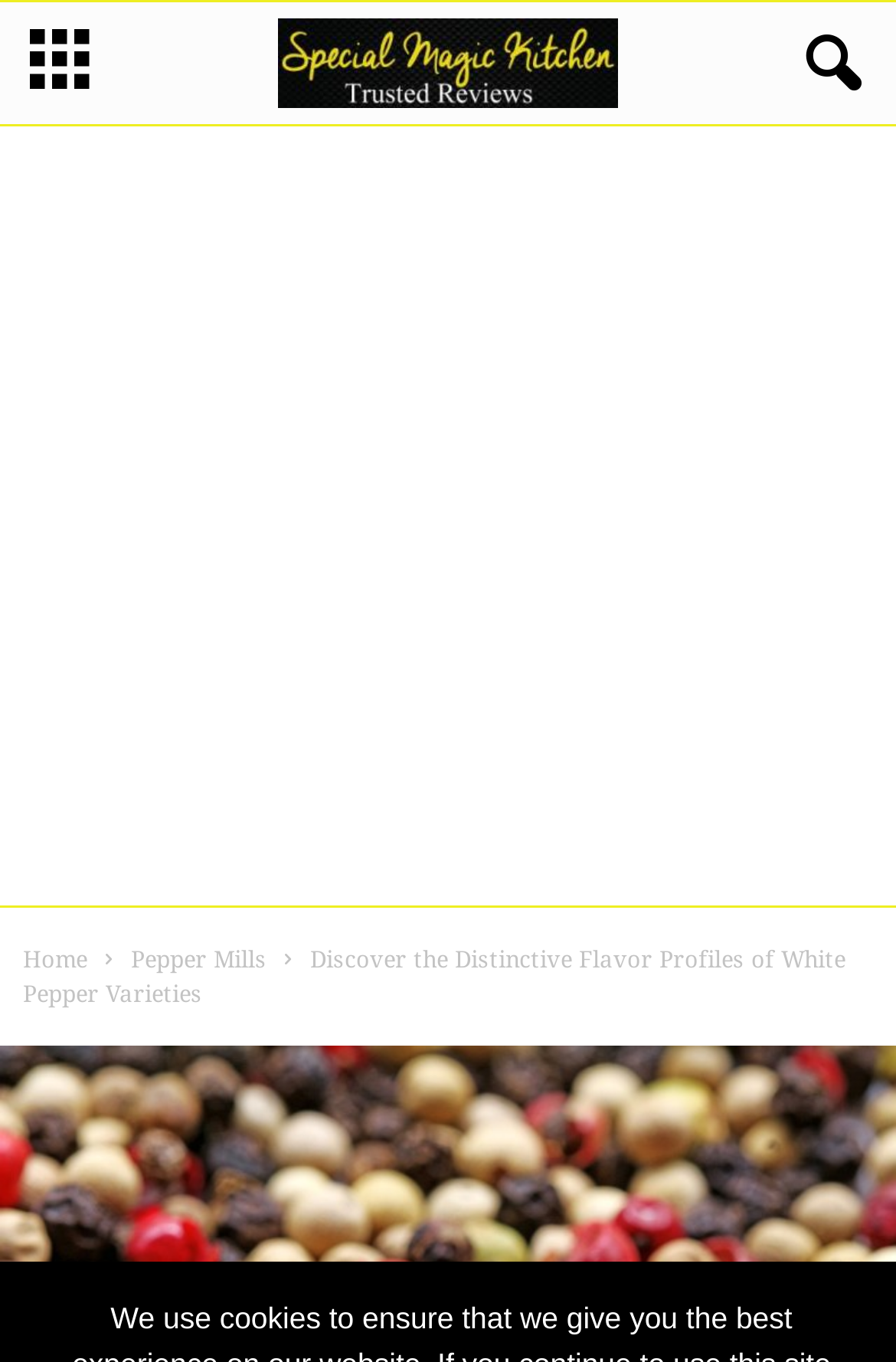What is the logo image of?
Please give a detailed answer to the question using the information shown in the image.

The logo image is located at the top left corner of the webpage, and it is an image with the text 'Newsmag Tech'.